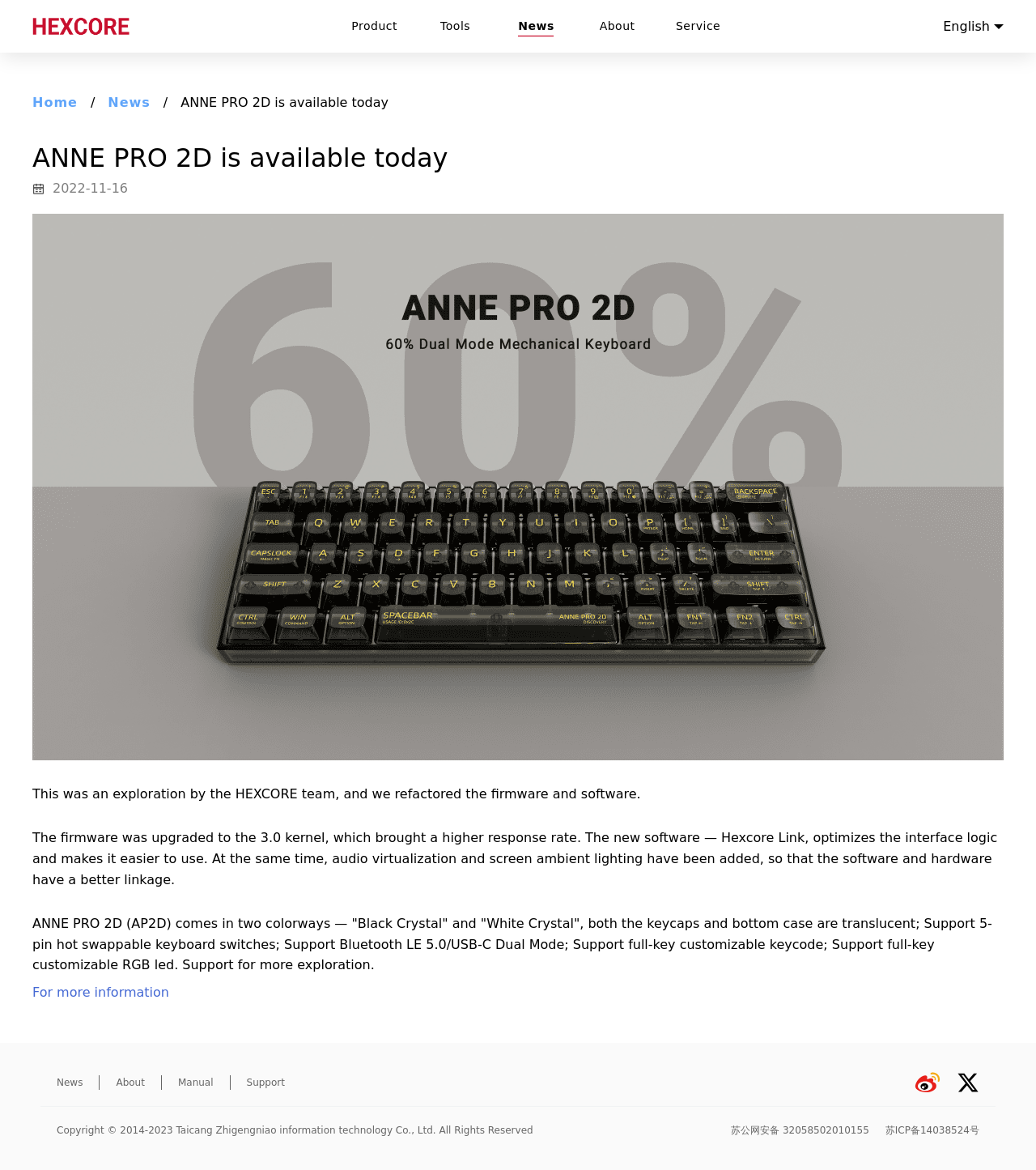Please identify the bounding box coordinates of the element I should click to complete this instruction: 'Read the latest news'. The coordinates should be given as four float numbers between 0 and 1, like this: [left, top, right, bottom].

[0.479, 0.008, 0.557, 0.037]